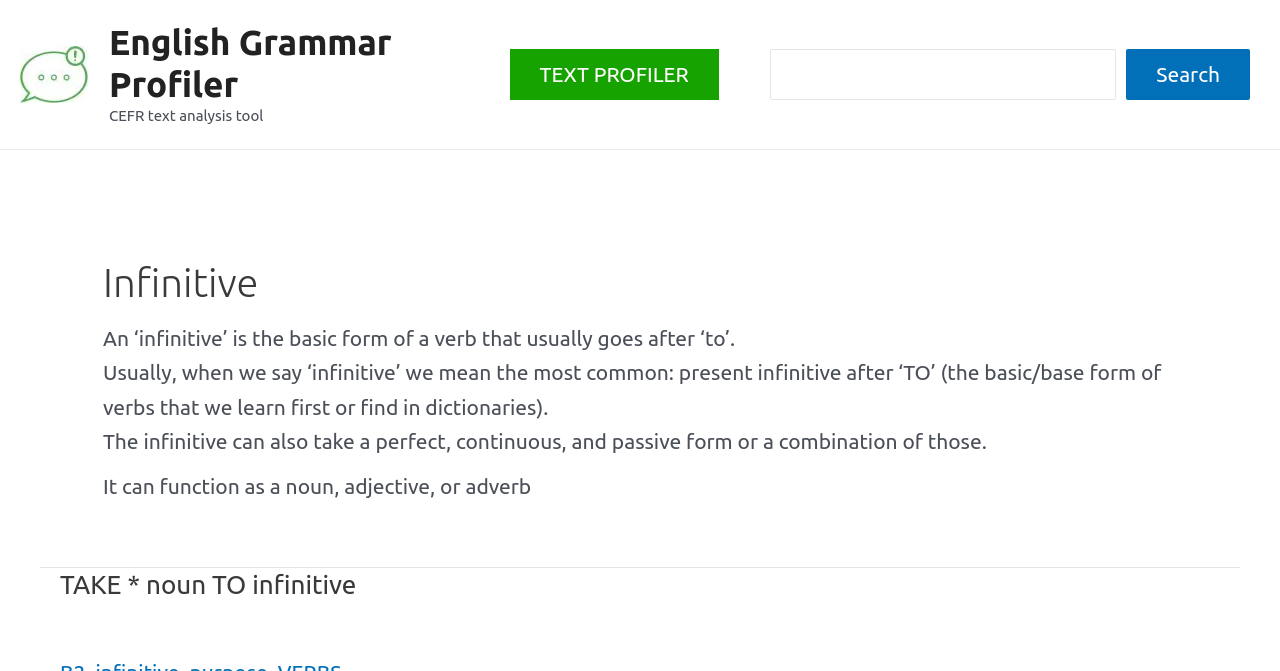What is the basic form of a verb?
Please look at the screenshot and answer in one word or a short phrase.

Infinitive